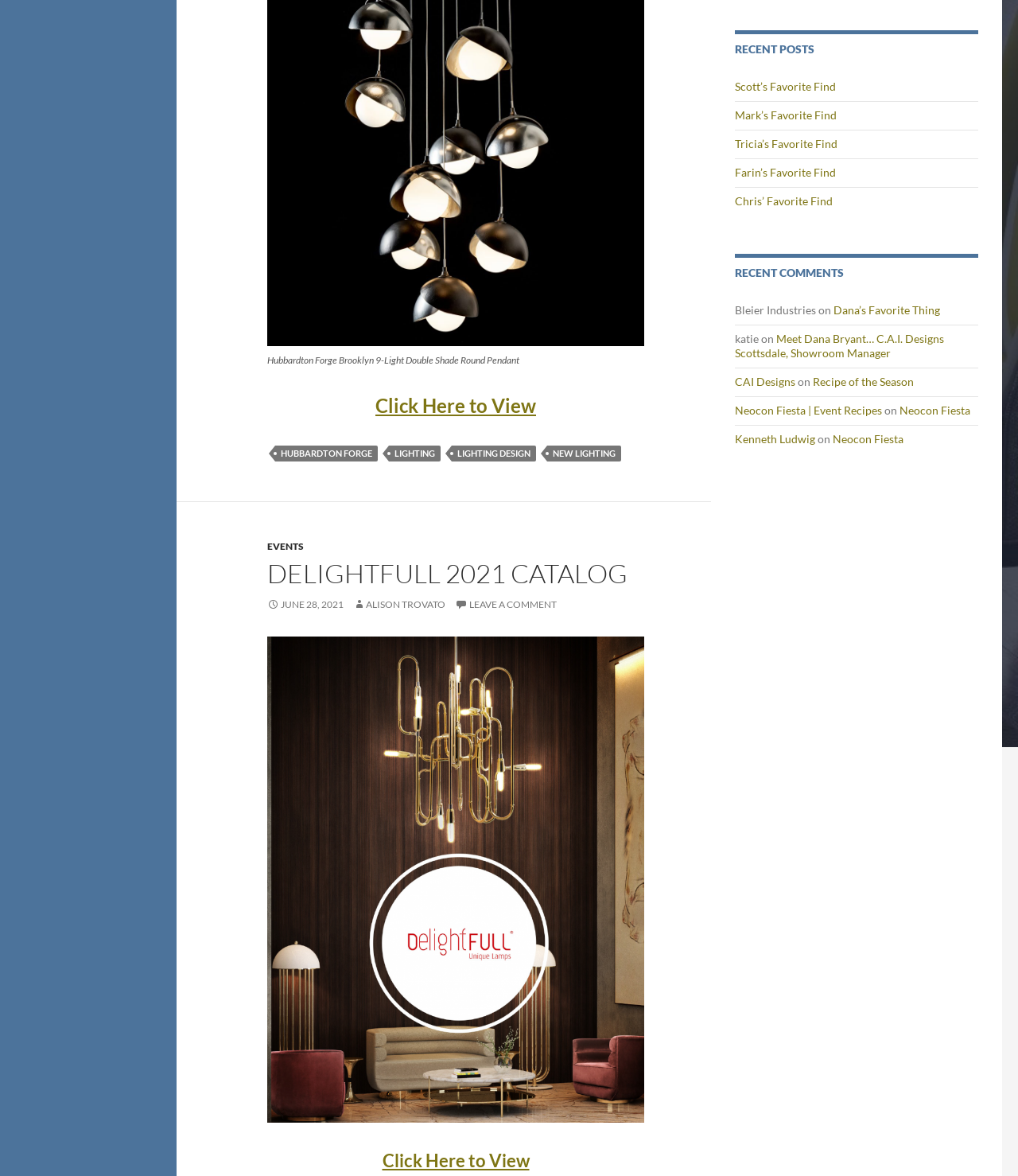Calculate the bounding box coordinates of the UI element given the description: "Neocon Fiesta | Event Recipes".

[0.722, 0.343, 0.866, 0.355]